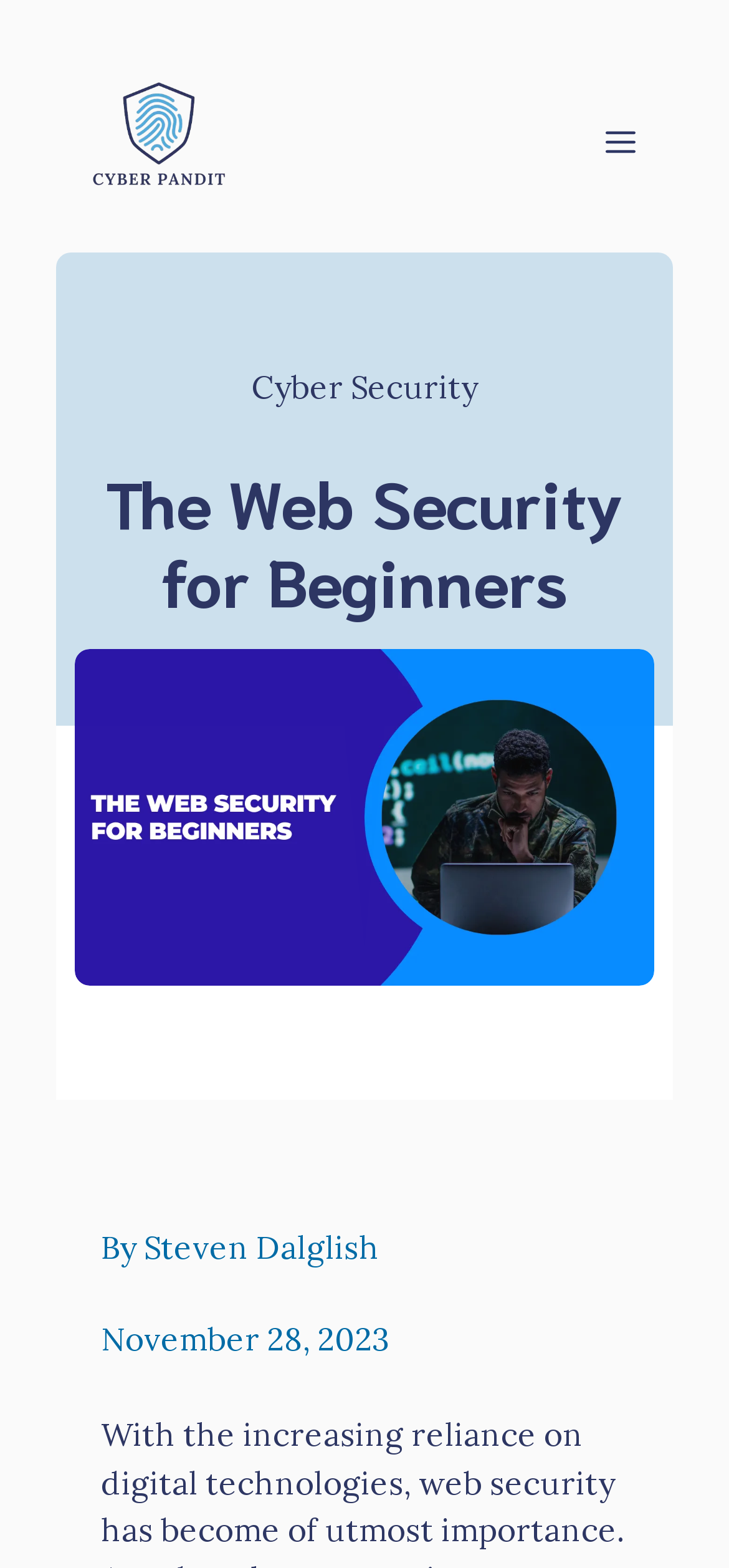Predict the bounding box of the UI element based on the description: "Menu". The coordinates should be four float numbers between 0 and 1, formatted as [left, top, right, bottom].

[0.779, 0.054, 0.923, 0.125]